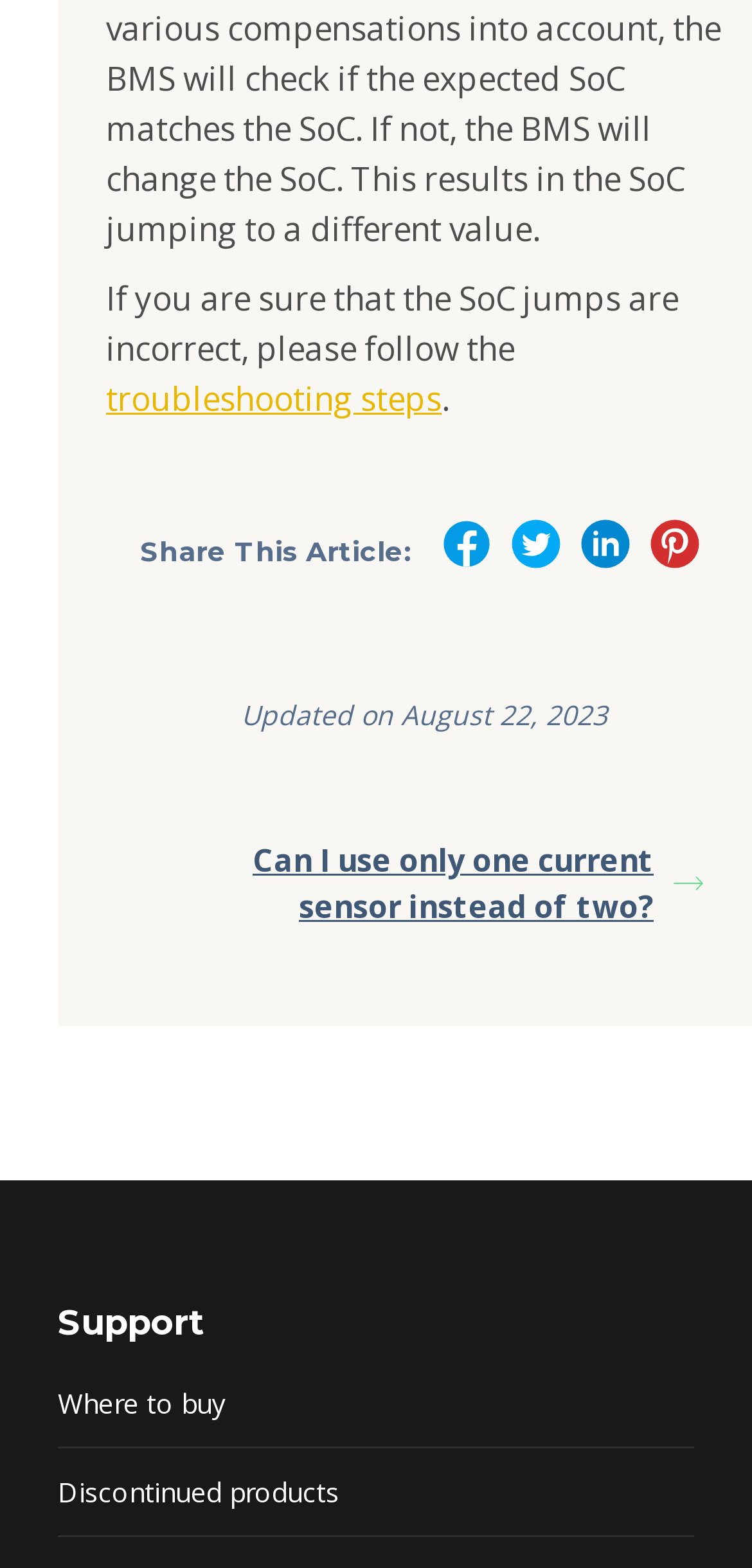Provide a one-word or brief phrase answer to the question:
What is the category of the article?

Support